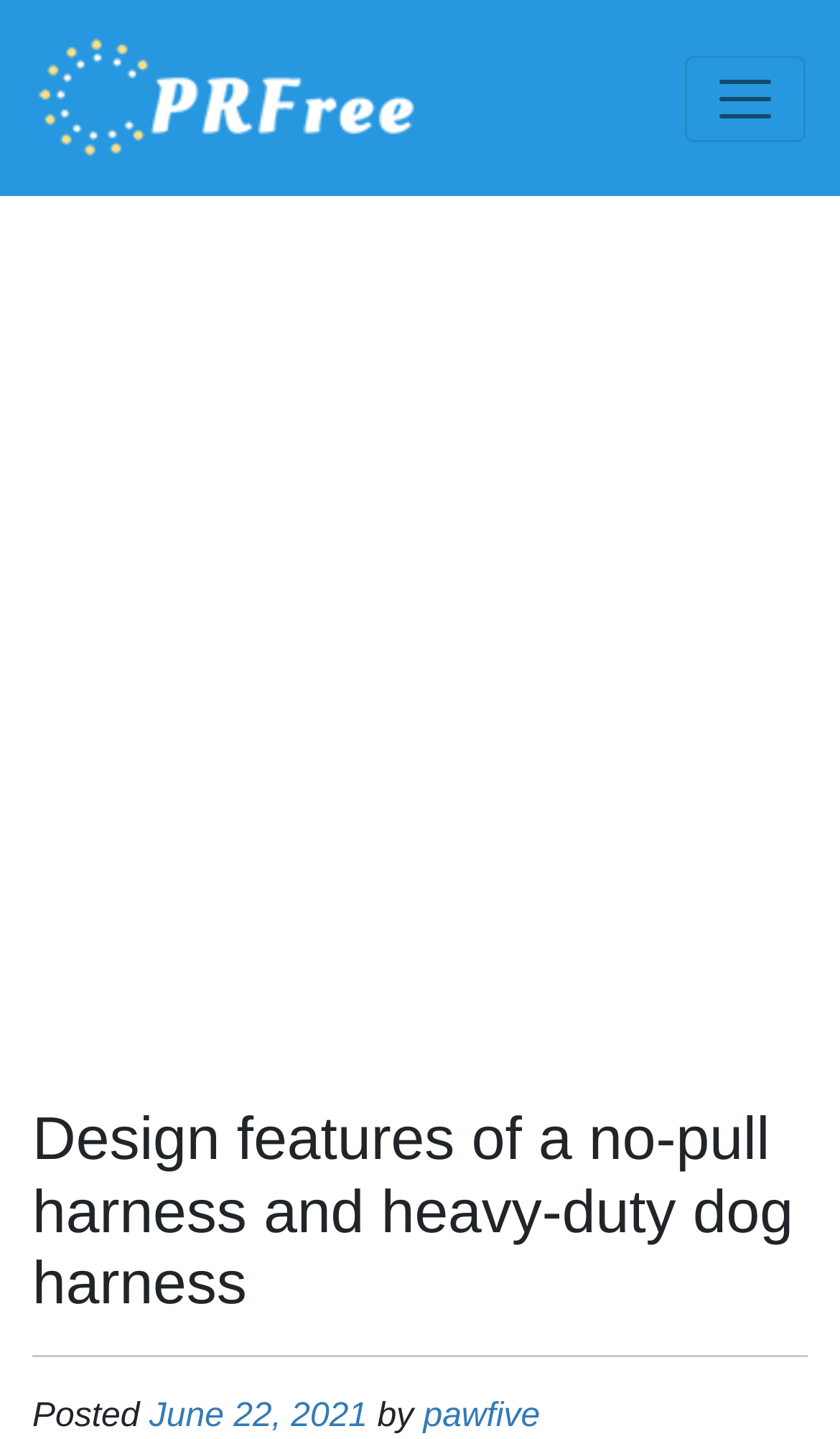Using the information from the screenshot, answer the following question thoroughly:
What is the date of the latest article?

I found the date of the latest article by looking at the bottom of the webpage, where it says 'Posted' followed by the date 'June 22, 2021'.